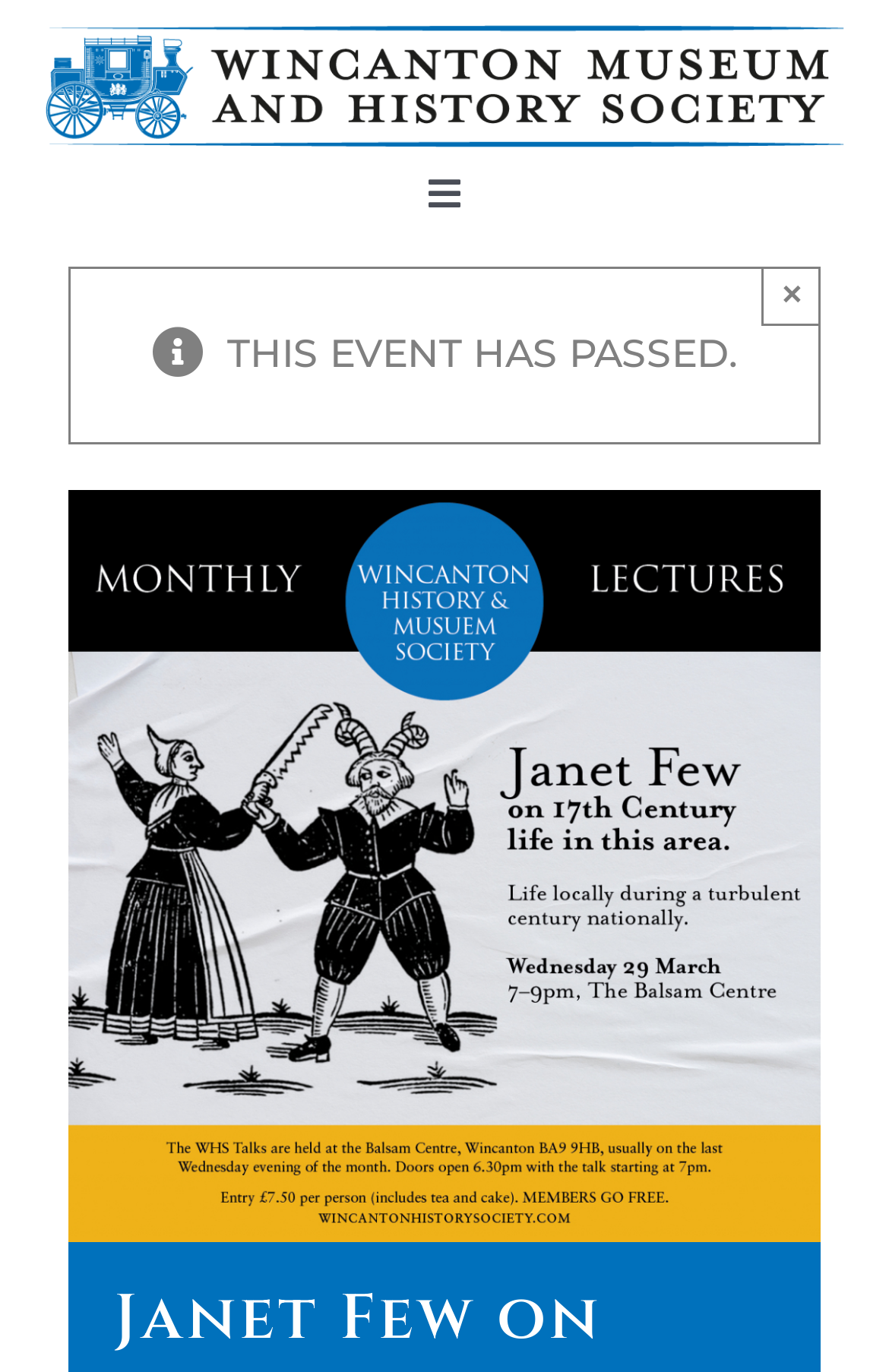What is the name of the museum?
Provide a detailed answer to the question, using the image to inform your response.

I found the answer by looking at the logo image at the top of the page, which has a text description of 'Wincanton Museum & History Society Logo'.